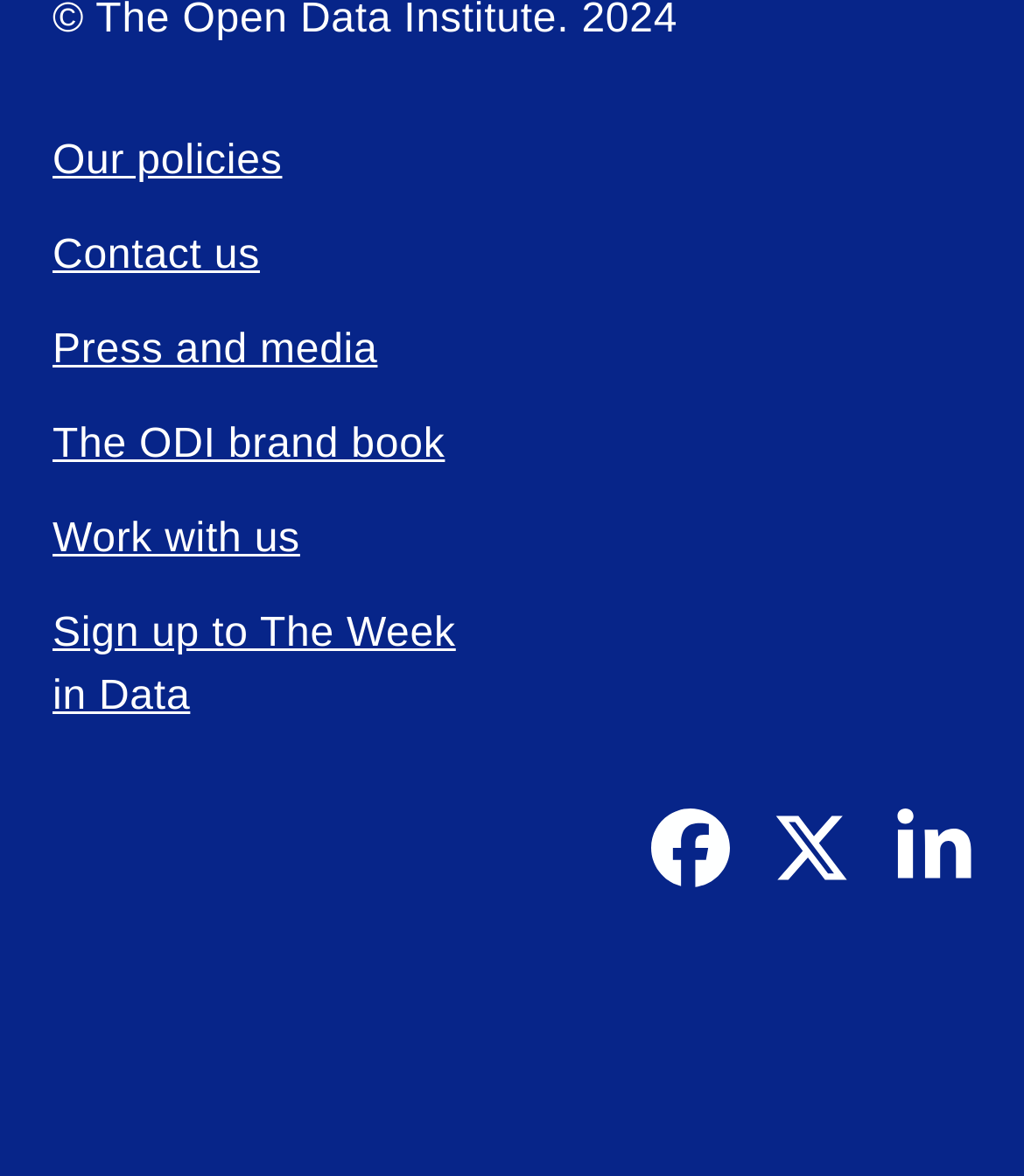Please provide a detailed answer to the question below based on the screenshot: 
What is the position of the 'Press and media' link?

By comparing the y1 and y2 coordinates of the links, I determined that the 'Press and media' link is the third link from the top in the vertical order.